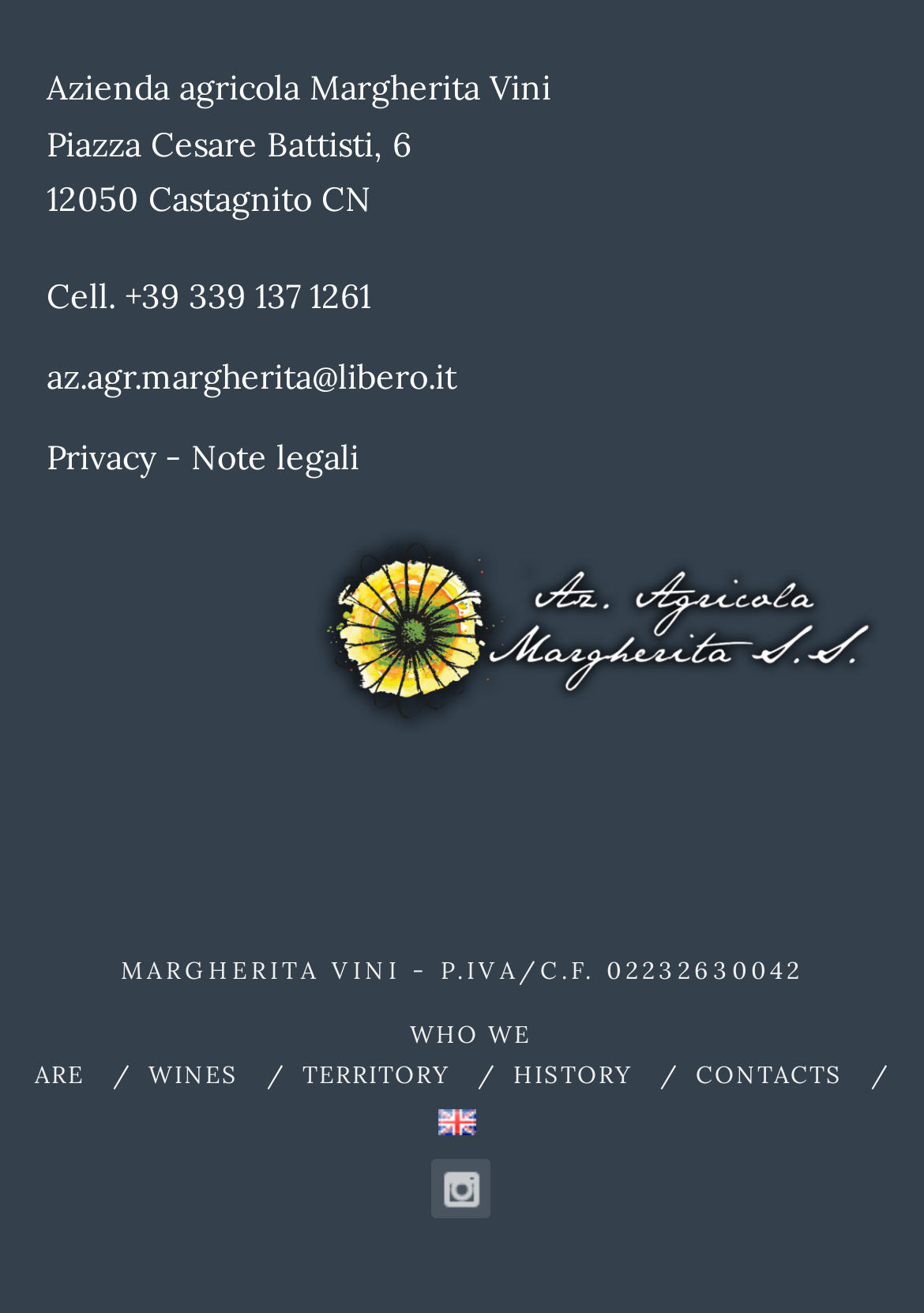Select the bounding box coordinates of the element I need to click to carry out the following instruction: "Send an email".

[0.05, 0.271, 0.494, 0.303]